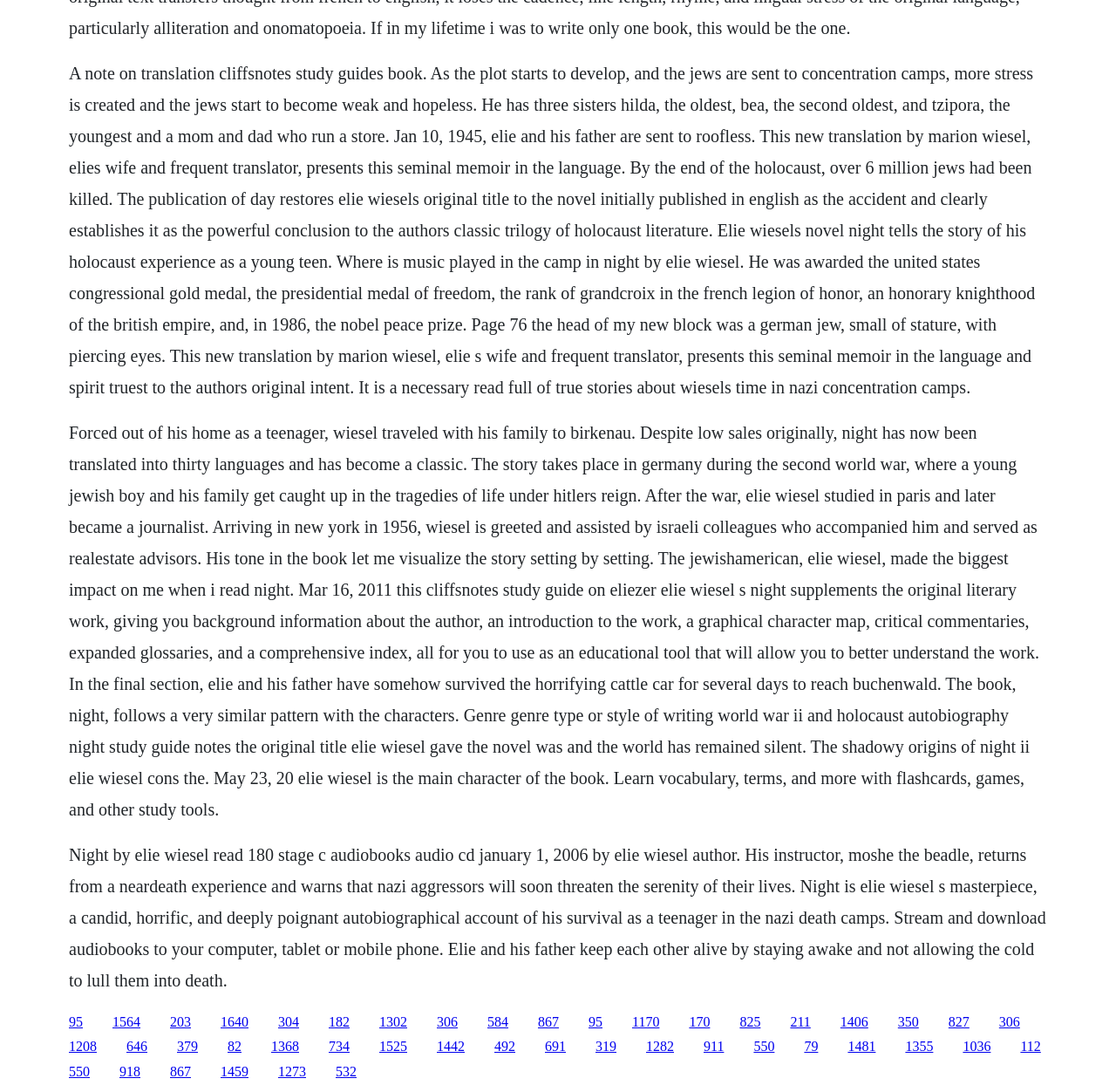Can you look at the image and give a comprehensive answer to the question:
What is the name of Elie Wiesel's wife?

The name of Elie Wiesel's wife is Marion Wiesel, which is mentioned in the text as 'This new translation by Marion Wiesel, Elie's wife and frequent translator, presents this seminal memoir in the language and spirit truest to the author's original intent.'